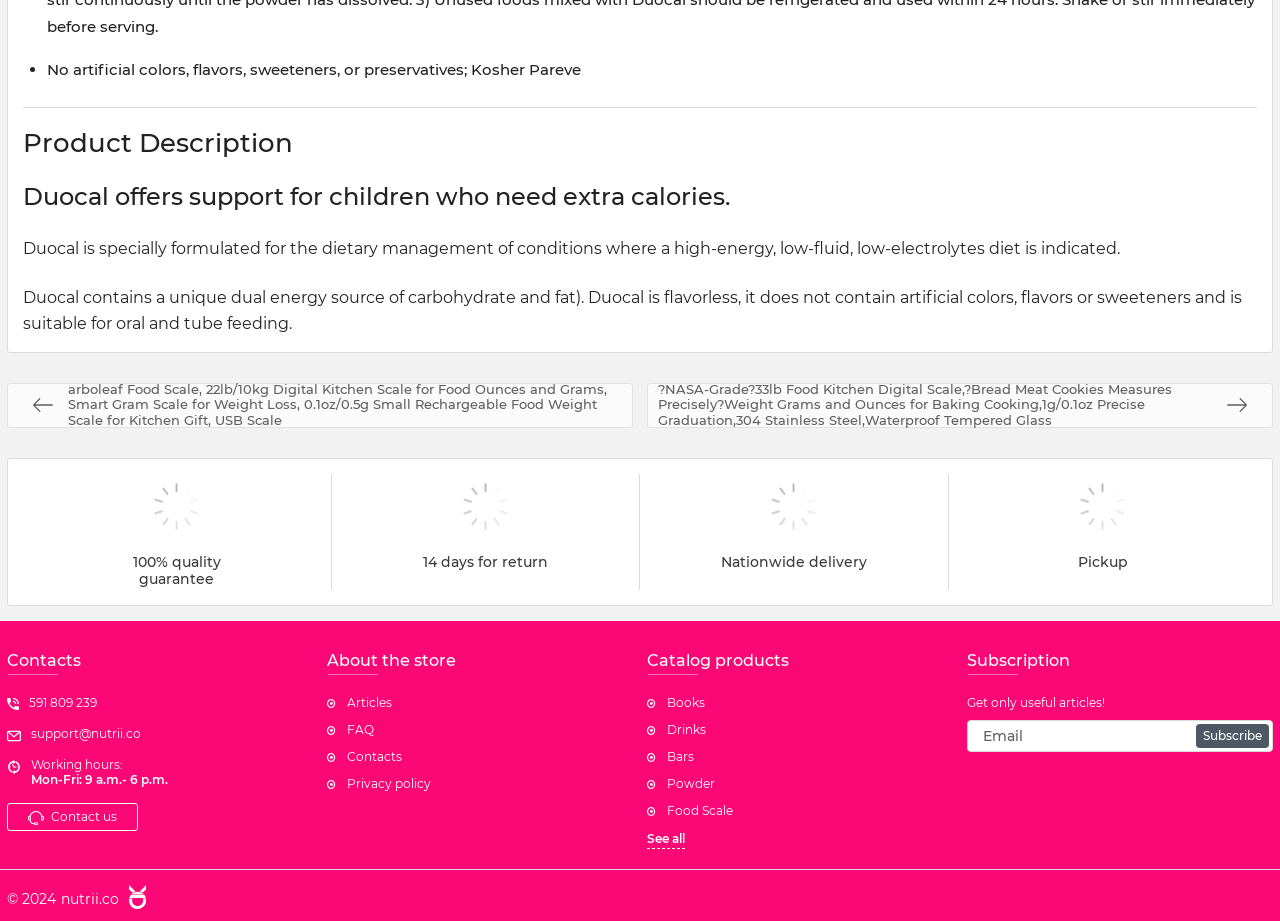Determine the bounding box coordinates for the region that must be clicked to execute the following instruction: "Click the 'Show' link".

None